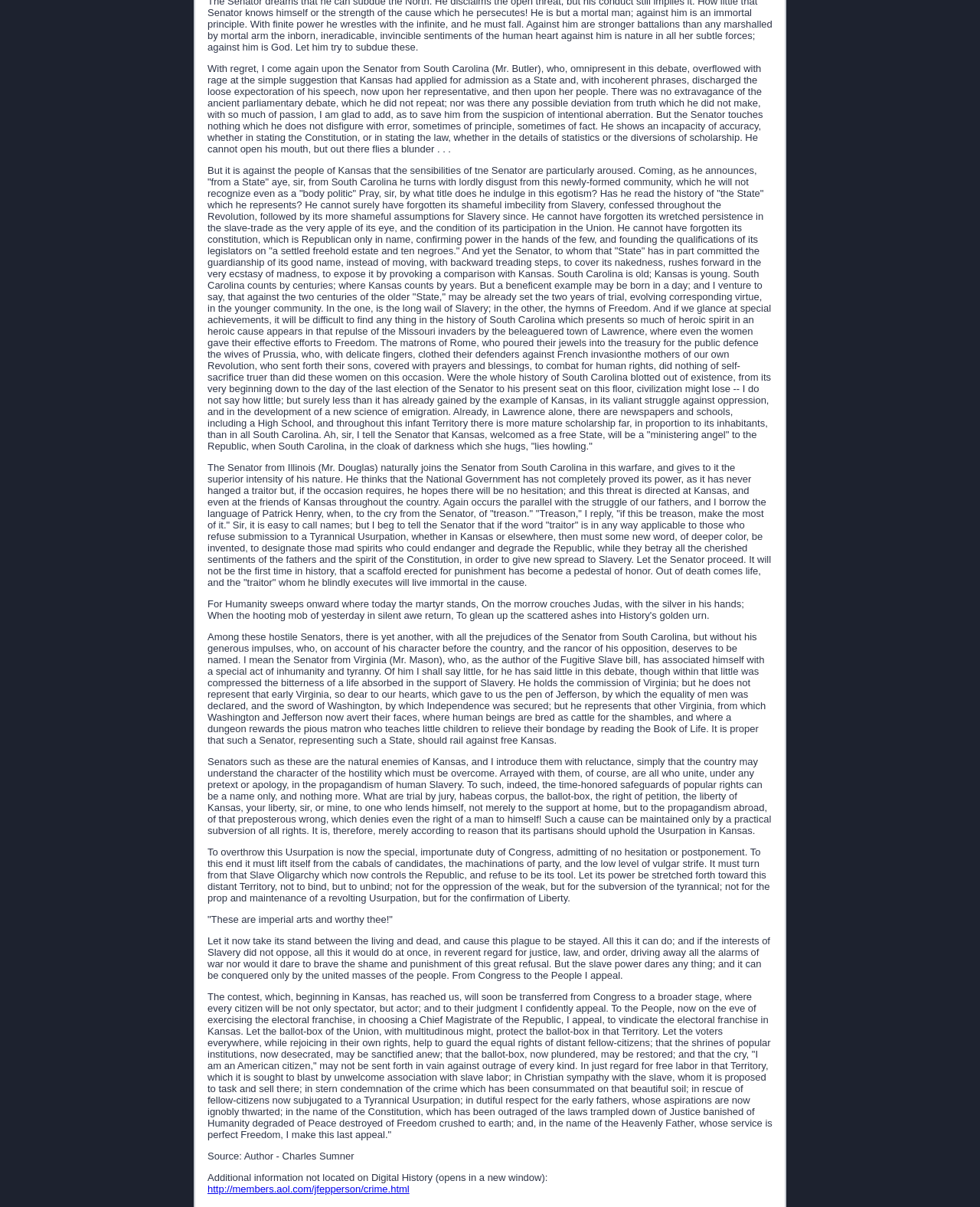What is the purpose of the text?
Look at the image and respond with a single word or a short phrase.

To appeal to the people